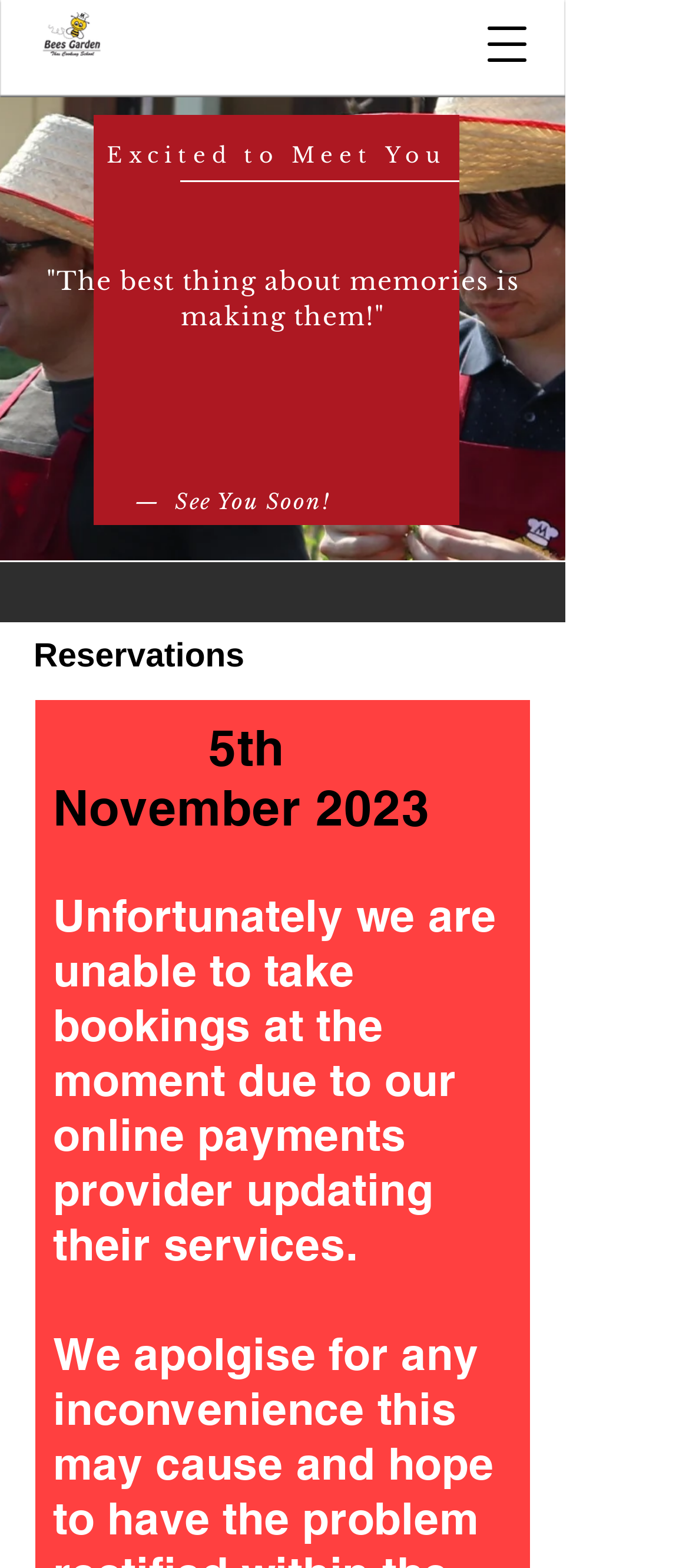Give a one-word or short phrase answer to this question: 
What is the name of the cooking school?

Bees Garden Cooking School